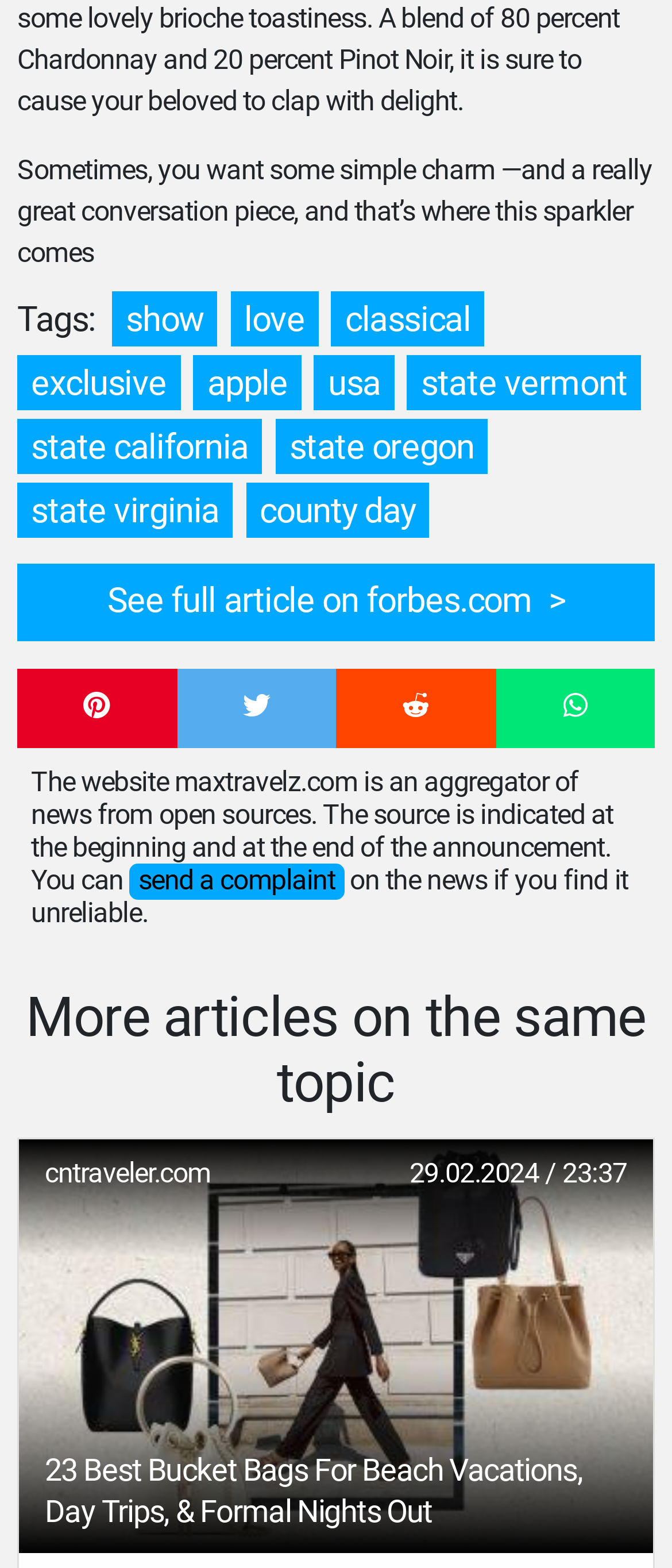Provide your answer in one word or a succinct phrase for the question: 
What is the source of the news article?

cntraveler.com